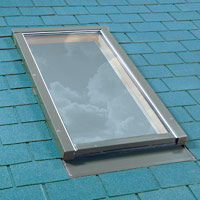What benefits do skylights provide besides brightening interiors?
Please describe in detail the information shown in the image to answer the question.

The caption explains that skylights not only bring in natural light but also 'improve ventilation and aesthetics' while maintaining the structural integrity of the roofing system, highlighting their multifaceted benefits.